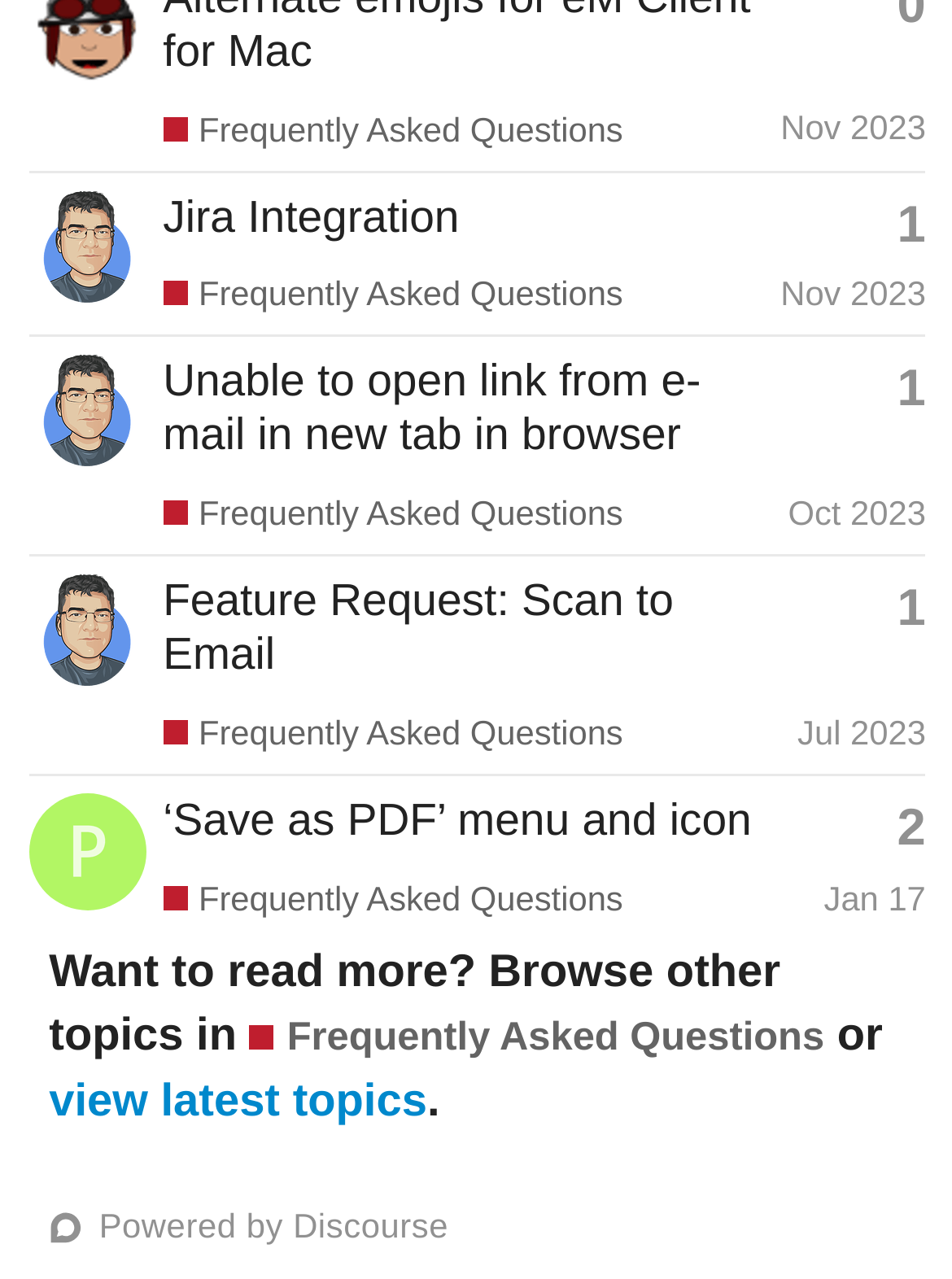What is the topic of the first post?
Refer to the image and offer an in-depth and detailed answer to the question.

The first post is a topic with a heading 'Jira Integration' and has a link to 'Frequently Asked Questions' and a generic text 'This topic has 1 reply'.